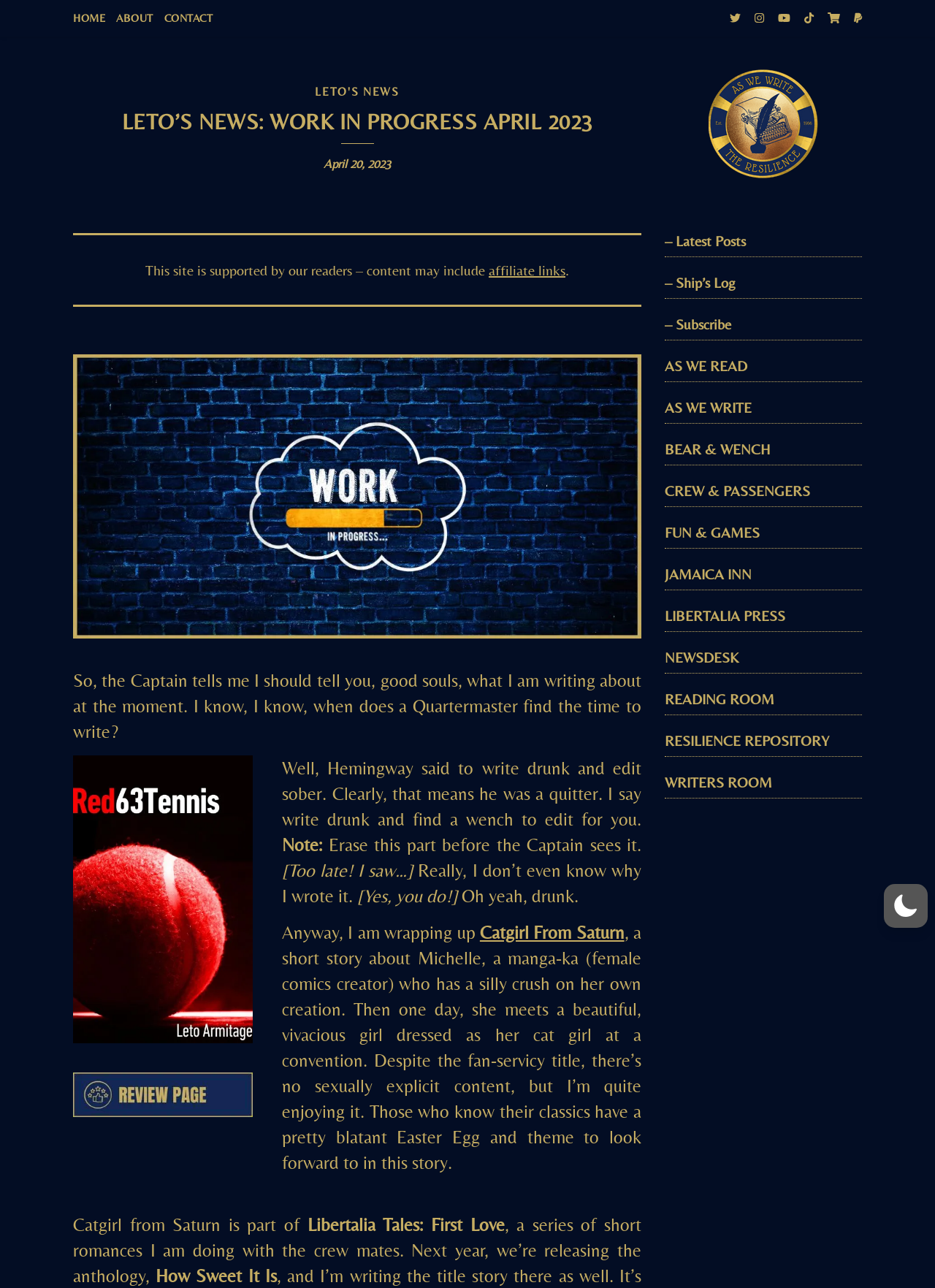What is the purpose of the separator elements?
Examine the image and give a concise answer in one word or a short phrase.

To separate content